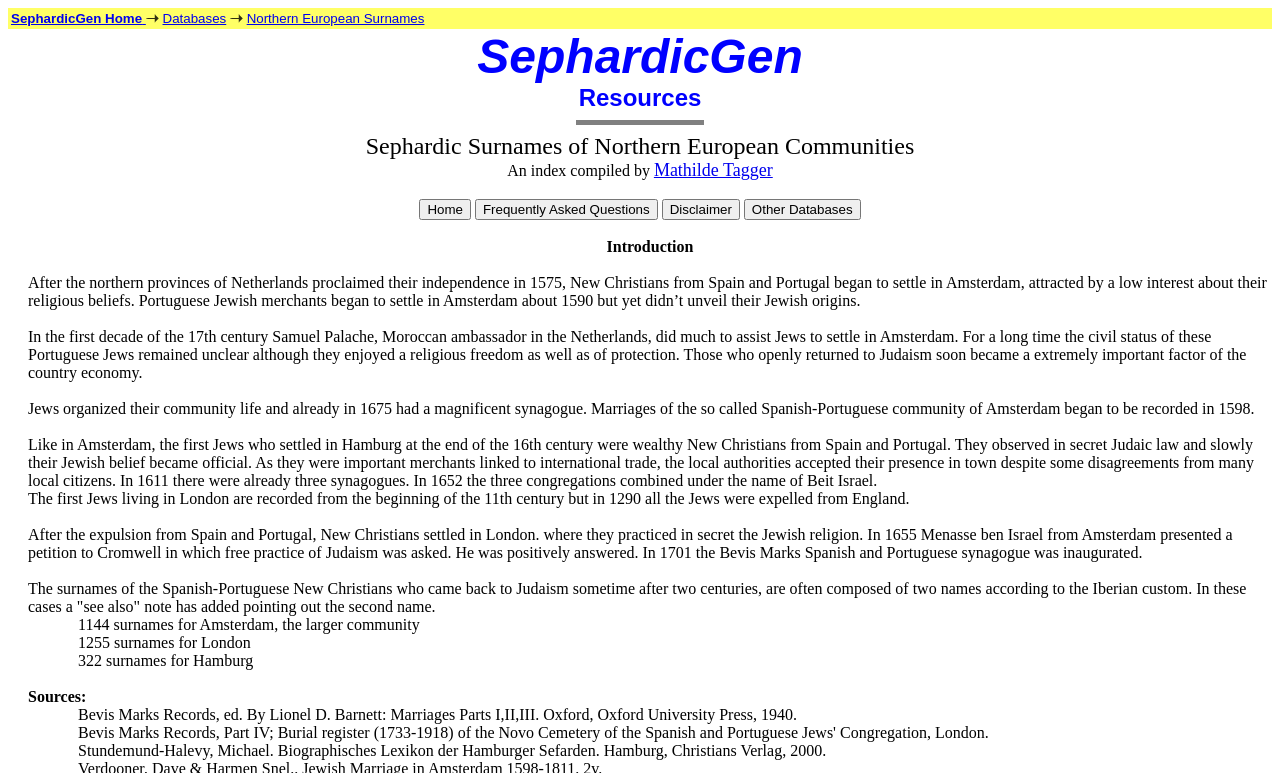Extract the bounding box coordinates for the HTML element that matches this description: "Northern European Surnames". The coordinates should be four float numbers between 0 and 1, i.e., [left, top, right, bottom].

[0.193, 0.014, 0.332, 0.034]